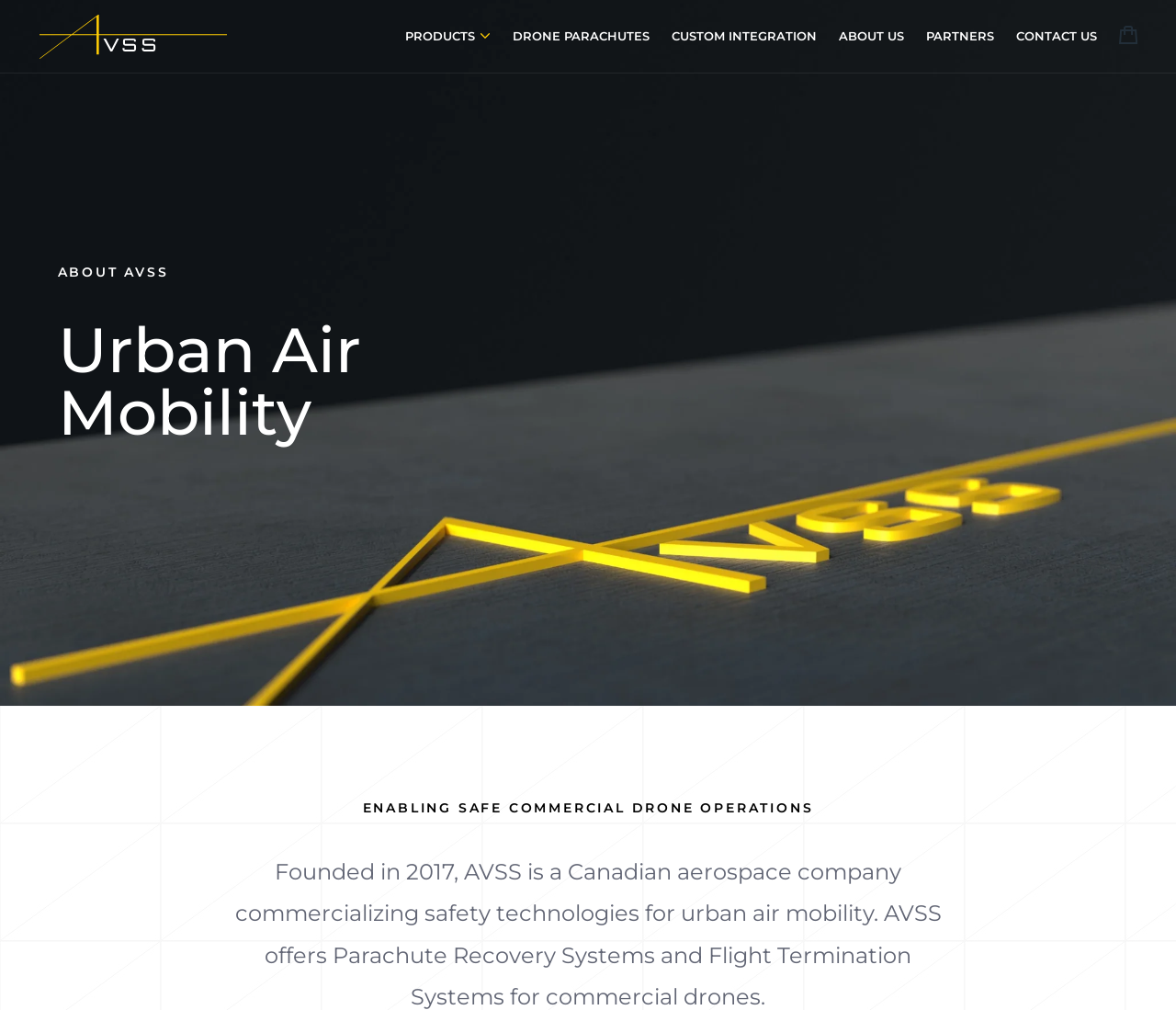Please give the bounding box coordinates of the area that should be clicked to fulfill the following instruction: "view products". The coordinates should be in the format of four float numbers from 0 to 1, i.e., [left, top, right, bottom].

[0.345, 0.028, 0.417, 0.043]